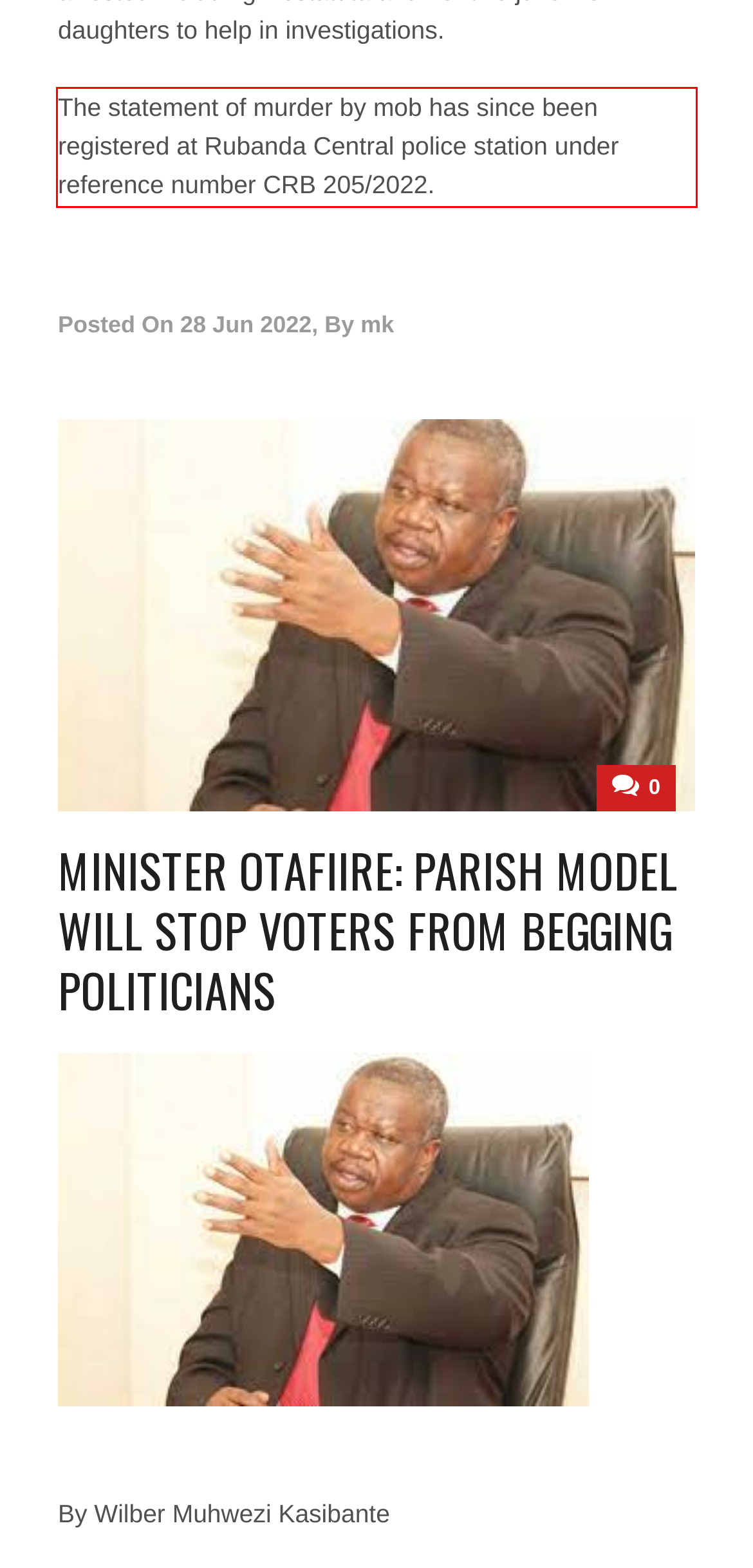You are provided with a screenshot of a webpage featuring a red rectangle bounding box. Extract the text content within this red bounding box using OCR.

The statement of murder by mob has since been registered at Rubanda Central police station under reference number CRB 205/2022.